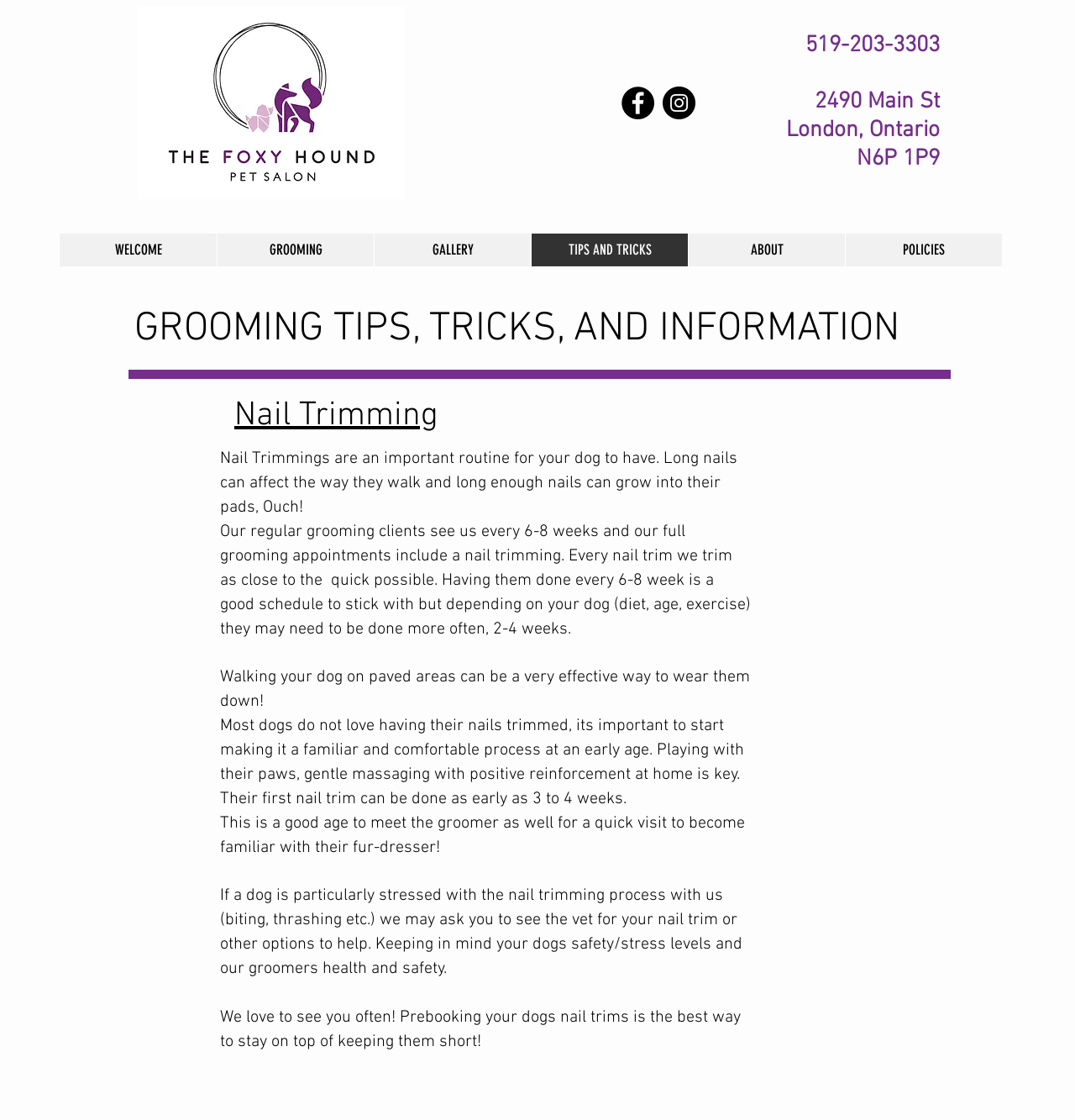What is the phone number of The Foxy Hound?
From the screenshot, provide a brief answer in one word or phrase.

519-203-3303